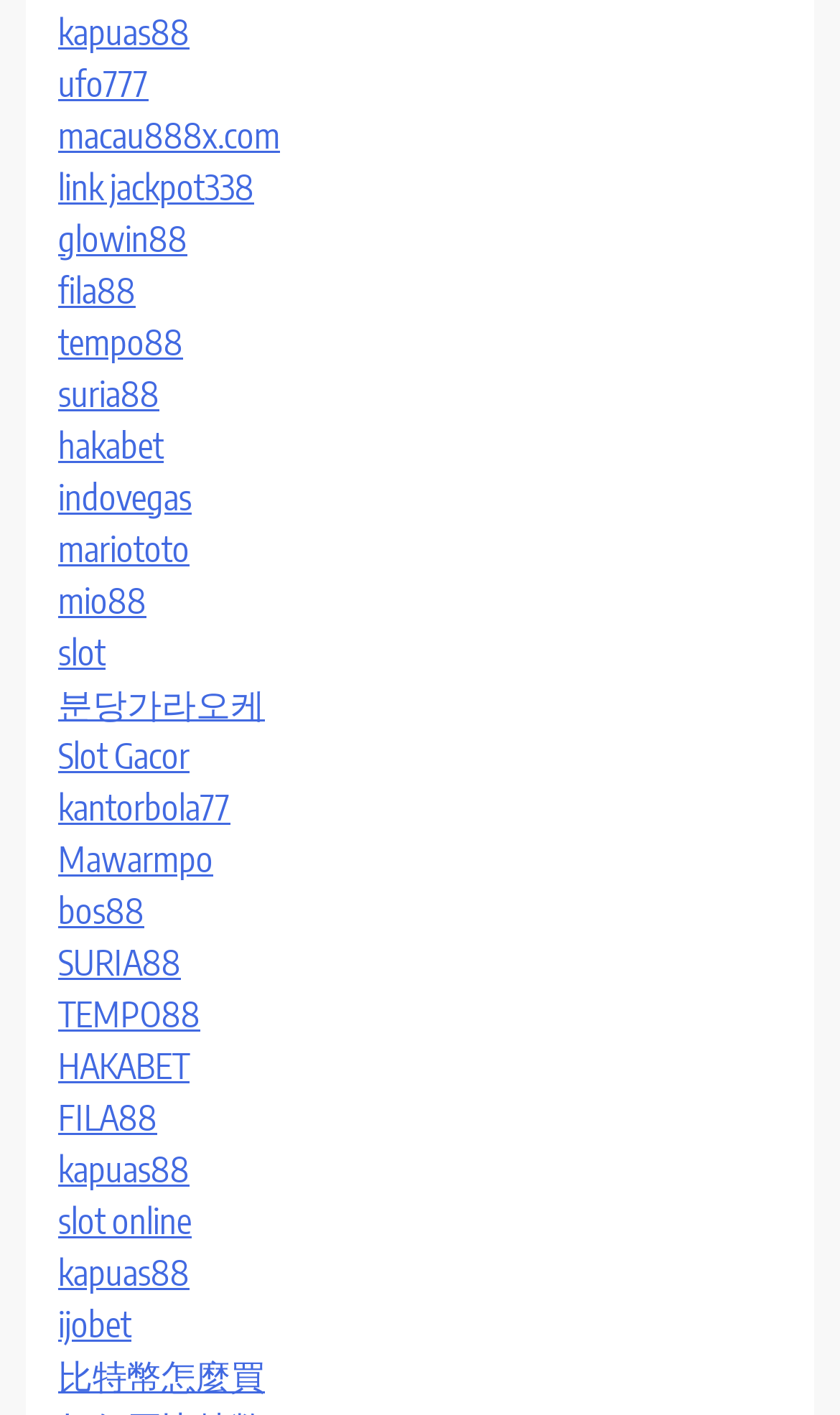Find the bounding box coordinates of the element you need to click on to perform this action: 'access glowin88'. The coordinates should be represented by four float values between 0 and 1, in the format [left, top, right, bottom].

[0.069, 0.154, 0.223, 0.184]